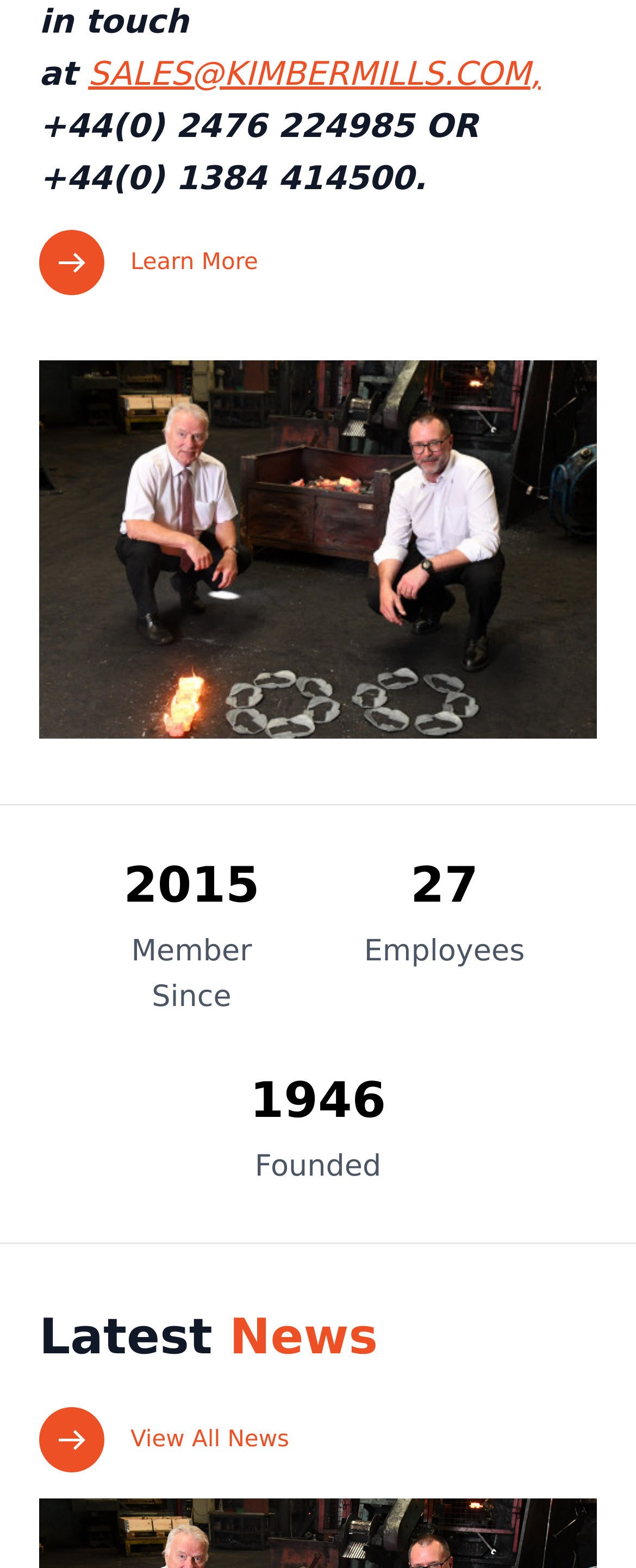What is the year the company was founded? Based on the screenshot, please respond with a single word or phrase.

1946